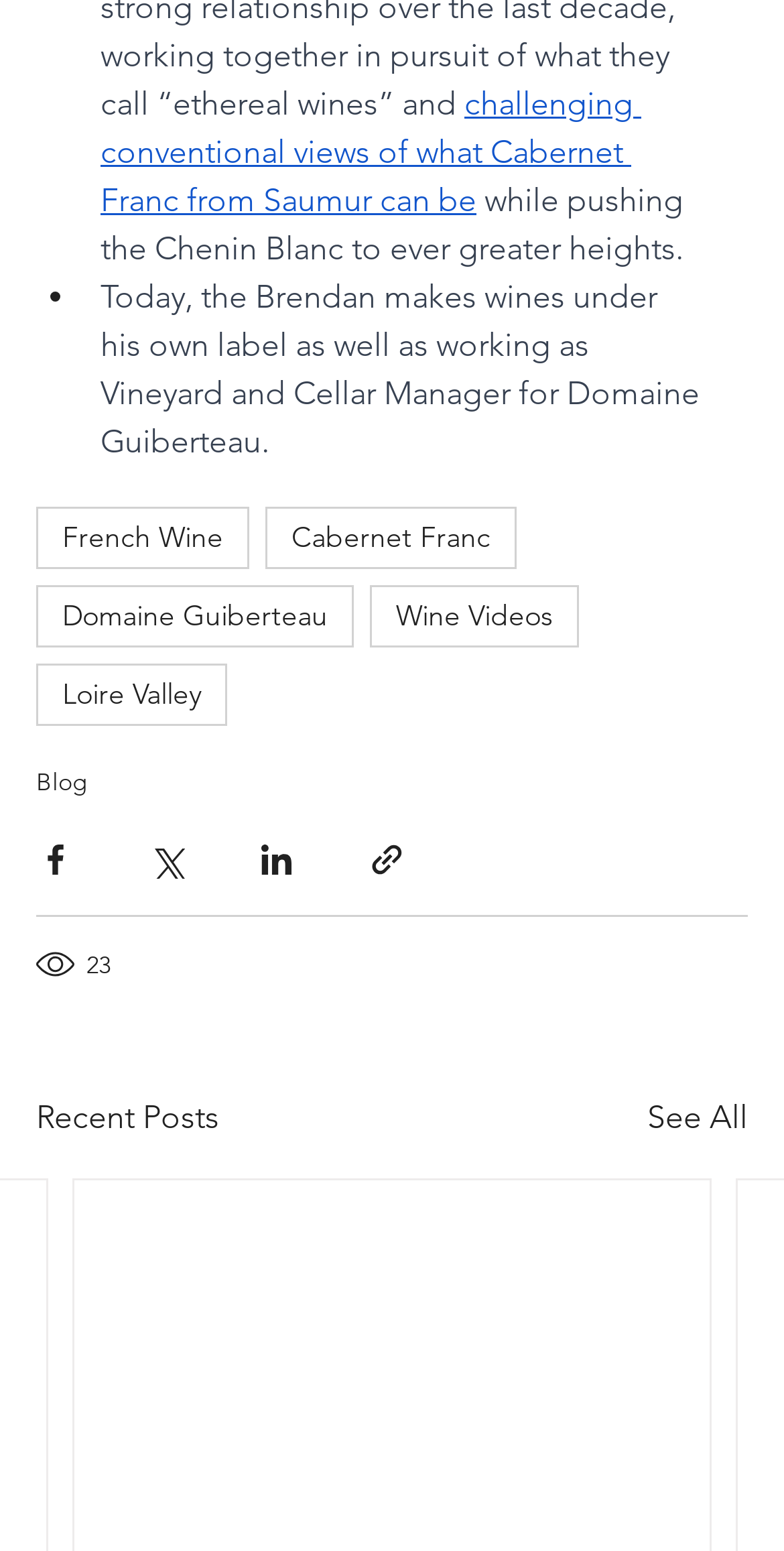Please identify the coordinates of the bounding box that should be clicked to fulfill this instruction: "View recent posts".

[0.046, 0.706, 0.279, 0.737]